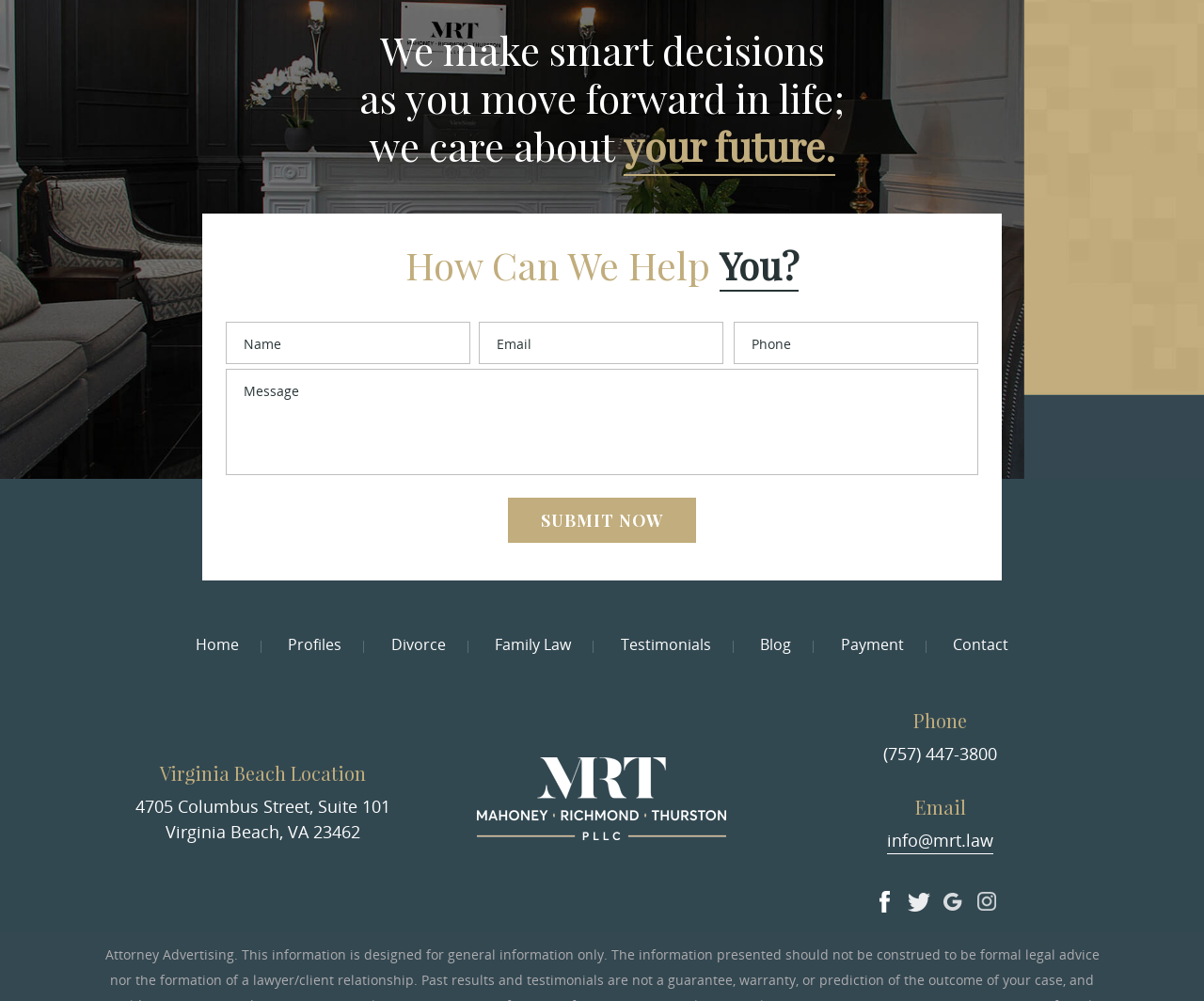Determine the bounding box coordinates for the area that needs to be clicked to fulfill this task: "Enter your name". The coordinates must be given as four float numbers between 0 and 1, i.e., [left, top, right, bottom].

[0.188, 0.321, 0.391, 0.364]